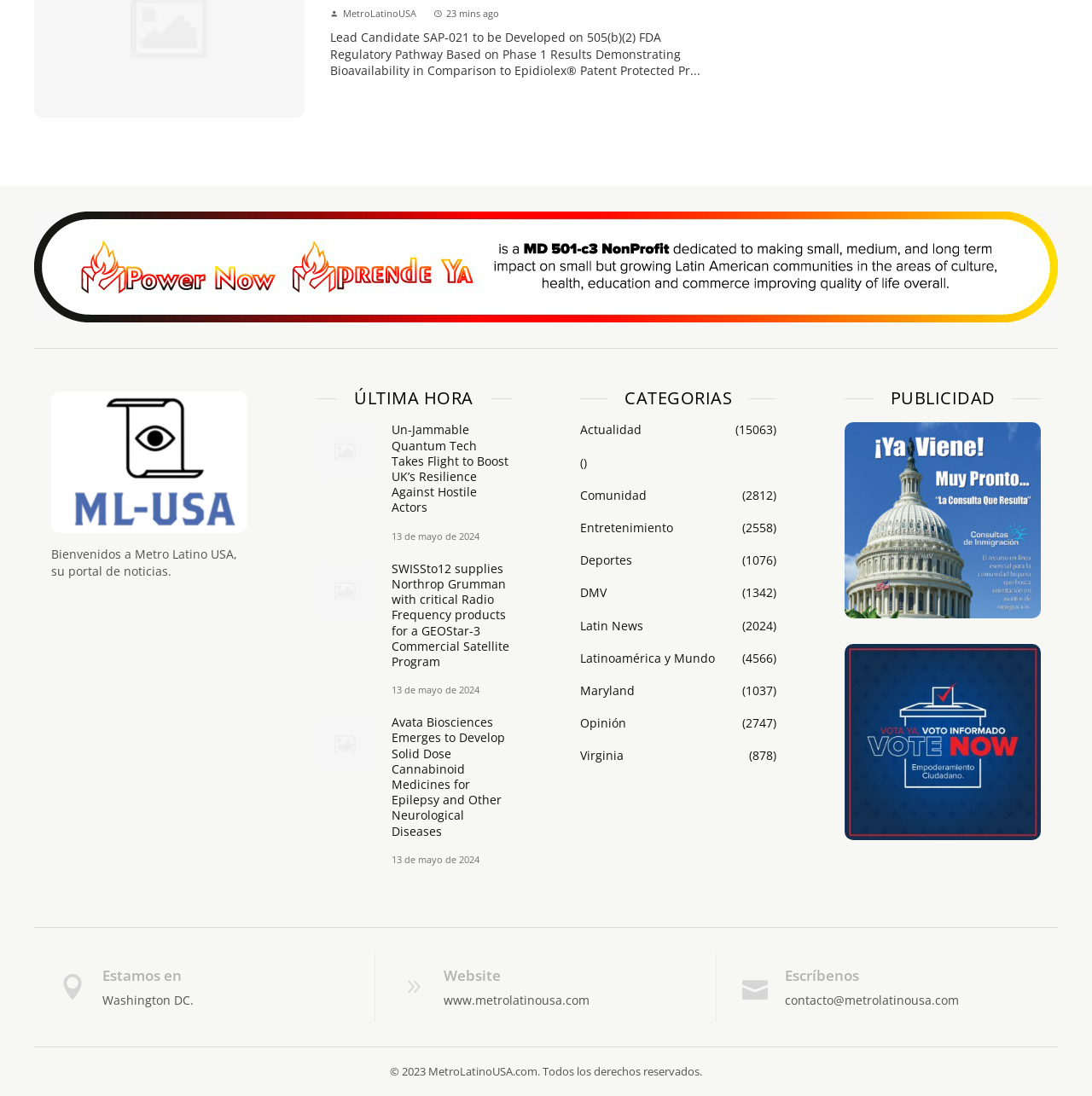With reference to the image, please provide a detailed answer to the following question: What is the date of the news article 'Un-Jammable Quantum Tech Takes Flight to Boost UK’s Resilience Against Hostile Actors'?

The date of the news article can be found below the heading of the article, where it is written as '13 de mayo de 2024'.